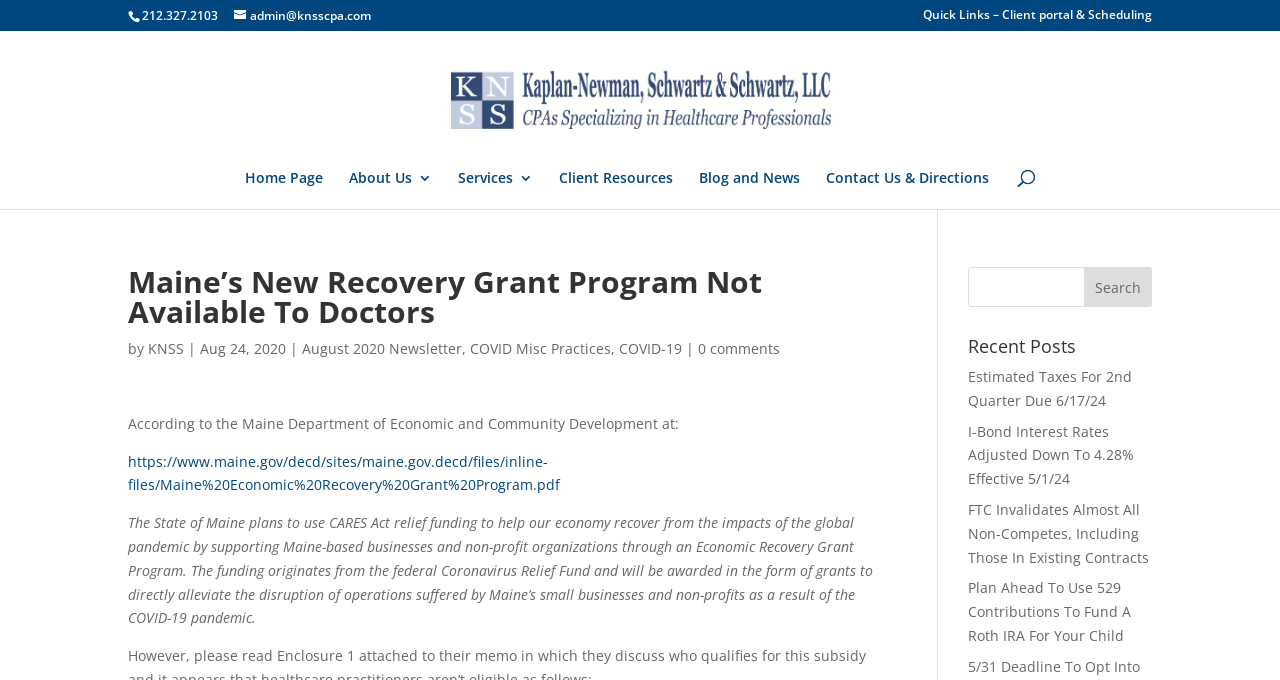Give a concise answer using one word or a phrase to the following question:
What is the name of the newsletter that is linked to on the webpage?

August 2020 Newsletter